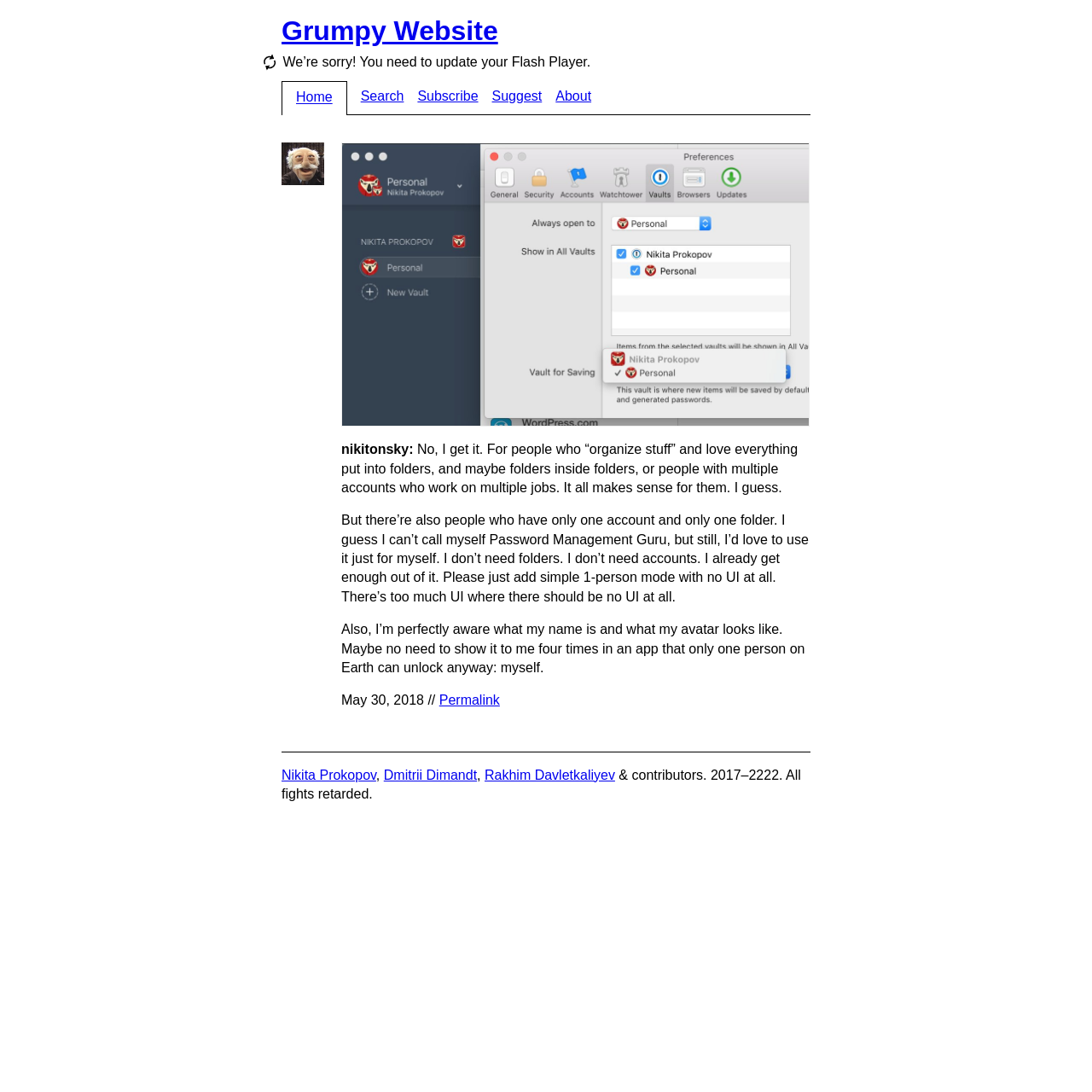Summarize the webpage in an elaborate manner.

The webpage is titled "Grumpy Website" and has a heading with the same name at the top, taking up about a quarter of the screen width. Below the heading, there is a link with the same title, "Grumpy Website", which is slightly smaller in size.

On the same horizontal level as the heading, there are five links: "Home", "Search", "Subscribe", "Suggest", and "About", arranged from left to right. These links are relatively small and take up about a quarter of the screen width in total.

Below these links, there is an image, followed by a large link that spans about half of the screen width. This link contains another image inside it.

The main content of the webpage starts below these elements, with a series of static text blocks. The first text block is a username "nikitonsky:", followed by a longer text block that discusses the use of password management tools. There are two more text blocks below, continuing the discussion.

To the right of the text blocks, there is a date "May 30, 2018" followed by a "Permalink" link.

At the bottom of the page, there is a section with links to contributors, including "Nikita Prokopov", "Dmitrii Dimandt", and "Rakhim Davletkaliyev", along with a statement about the website's copyright and a humorous phrase "All fights retarded."